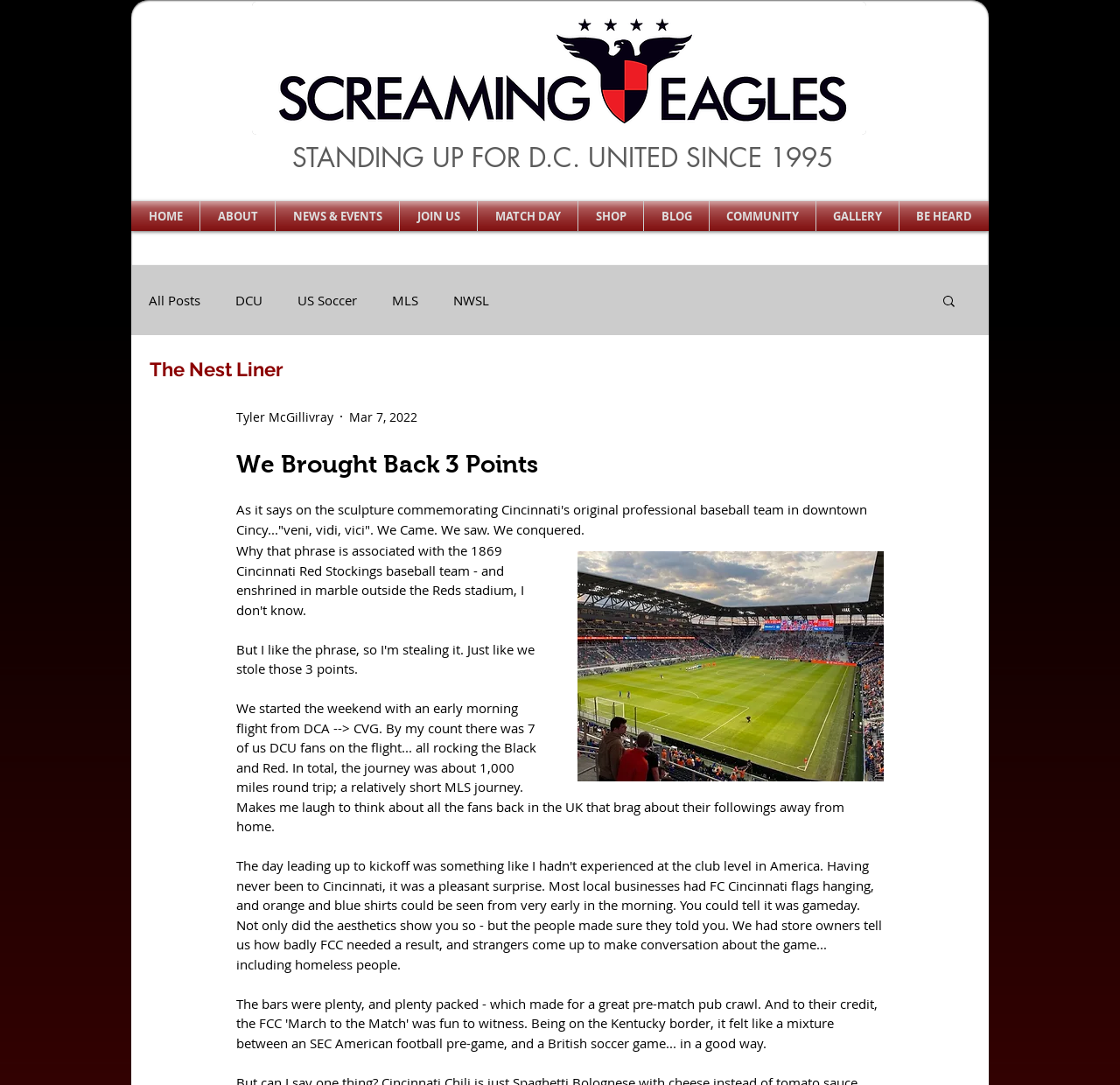Generate a comprehensive caption for the webpage you are viewing.

This webpage appears to be a blog post about a DC United soccer team's trip to Cincinnati. At the top of the page, there is a static text element that reads "STANDING UP FOR D.C. UNITED SINCE 1995". Below this, there is a navigation menu with links to various sections of the website, including "HOME", "ABOUT", "NEWS & EVENTS", and others.

To the right of the navigation menu, there is a secondary navigation menu with links to specific blog categories, such as "All Posts", "DCU", "US Soccer", and others. Below this, there is a search button with a small image of a magnifying glass.

The main content of the page is a blog post titled "We Brought Back 3 Points", which is written in a casual, conversational tone. The post begins with a quote from a sculpture in Cincinnati, and then describes the author's journey to Cincinnati for a soccer match. The text is divided into several paragraphs, with a button element in between.

Above the main content, there is a heading element that reads "The Nest Liner", which appears to be a section title or category heading. There is also a link to the author's name, Tyler McGillivray, and a date element that reads "Mar 7, 2022".